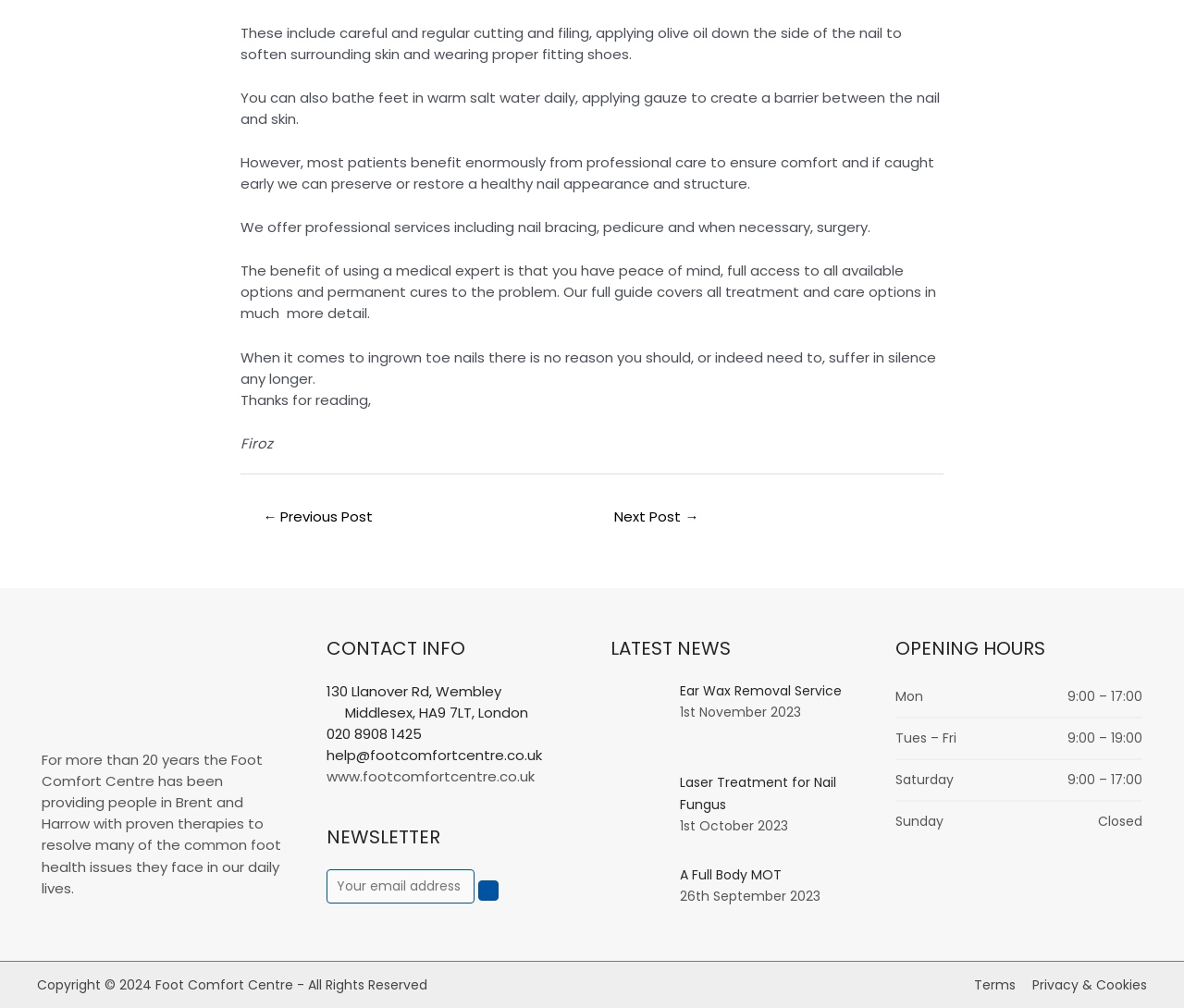Find the bounding box of the element with the following description: "aria-label="NEWSLETTER SUBSCRIBE"". The coordinates must be four float numbers between 0 and 1, formatted as [left, top, right, bottom].

[0.404, 0.874, 0.421, 0.894]